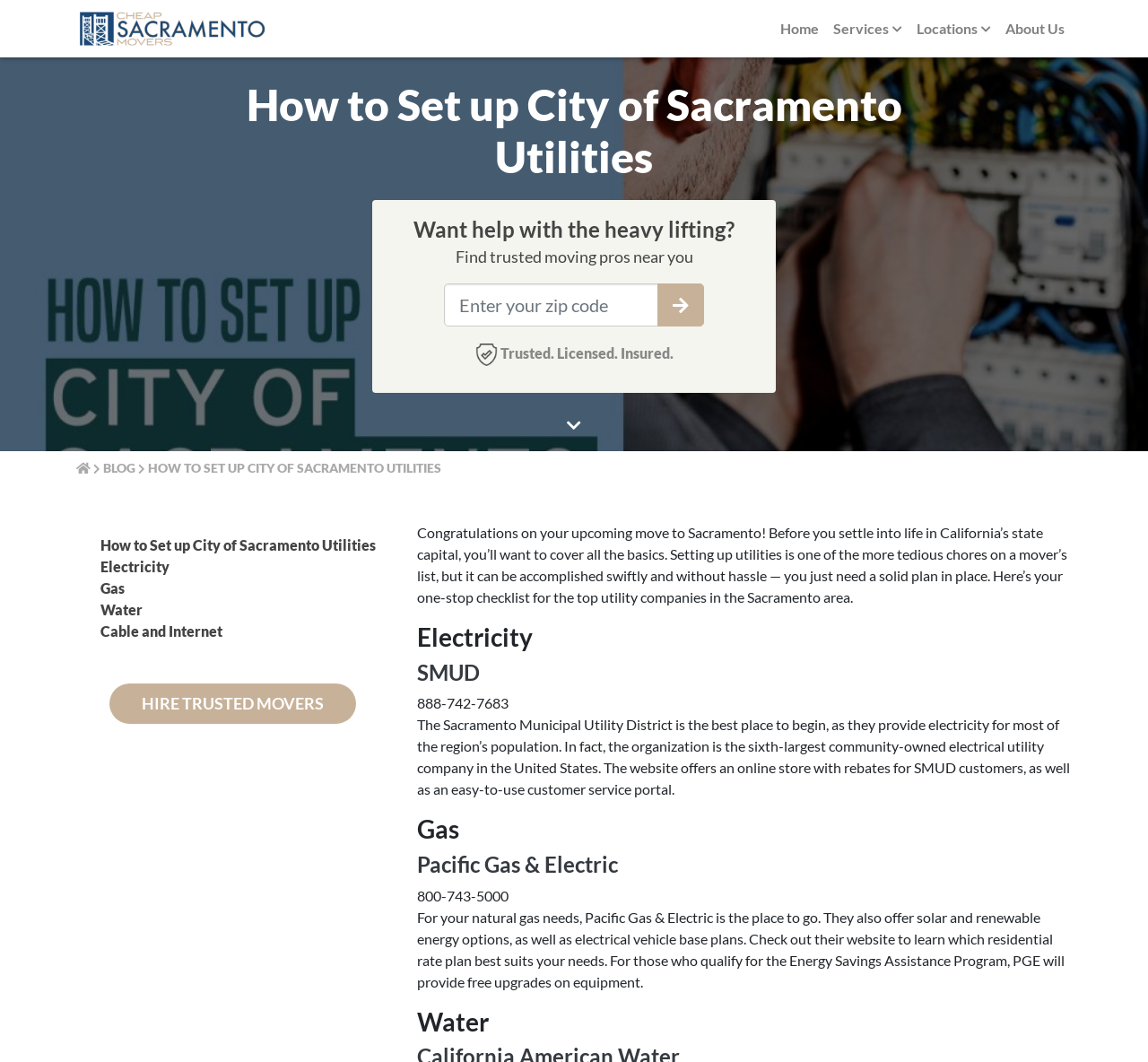Identify the bounding box coordinates of the specific part of the webpage to click to complete this instruction: "Click on the 'Wheels' link".

None